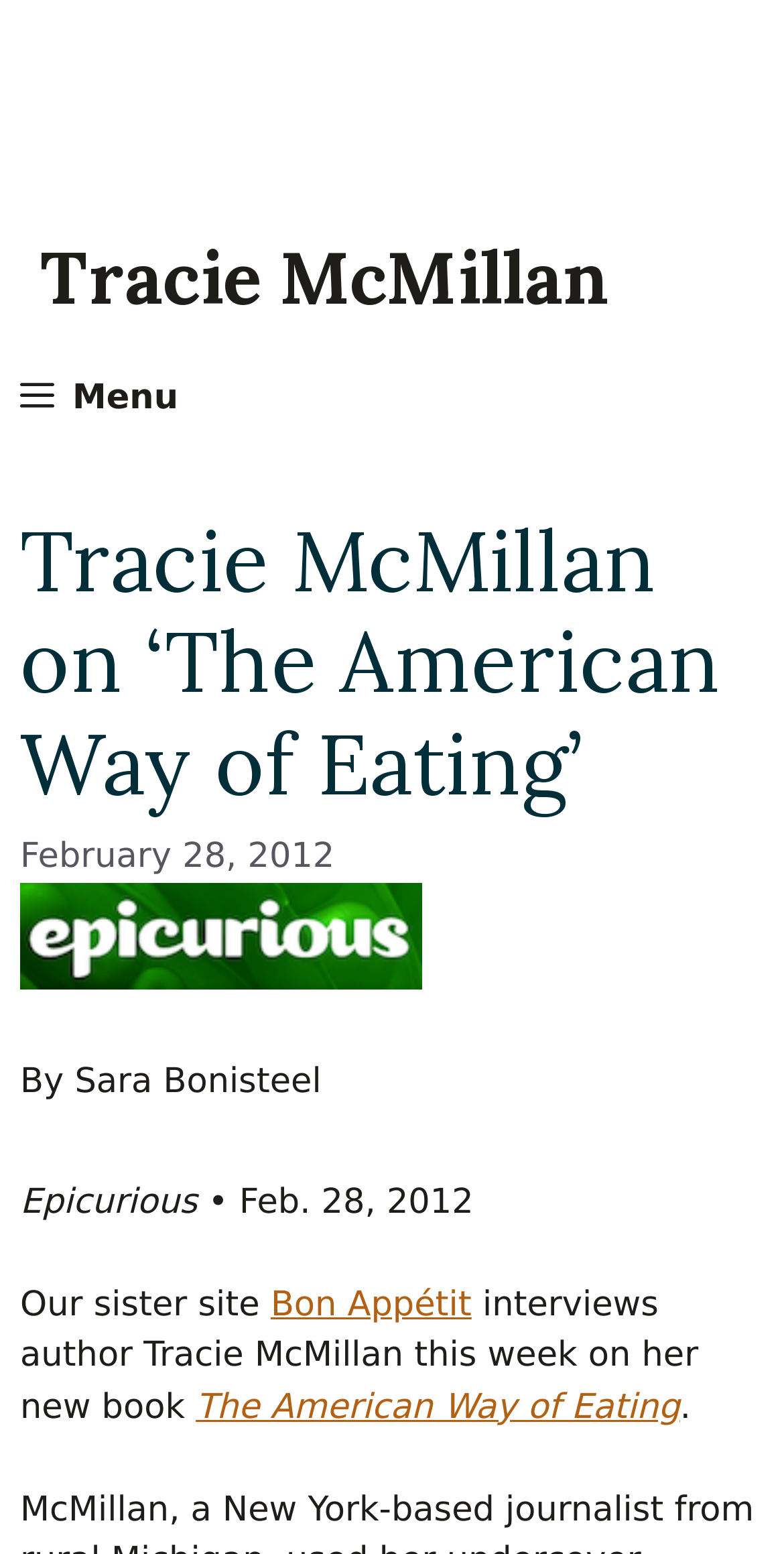Given the element description parent_node: Zoom, predict the bounding box coordinates for the UI element in the webpage screenshot. The format should be (top-left x, top-left y, bottom-right x, bottom-right y), and the values should be between 0 and 1.

None